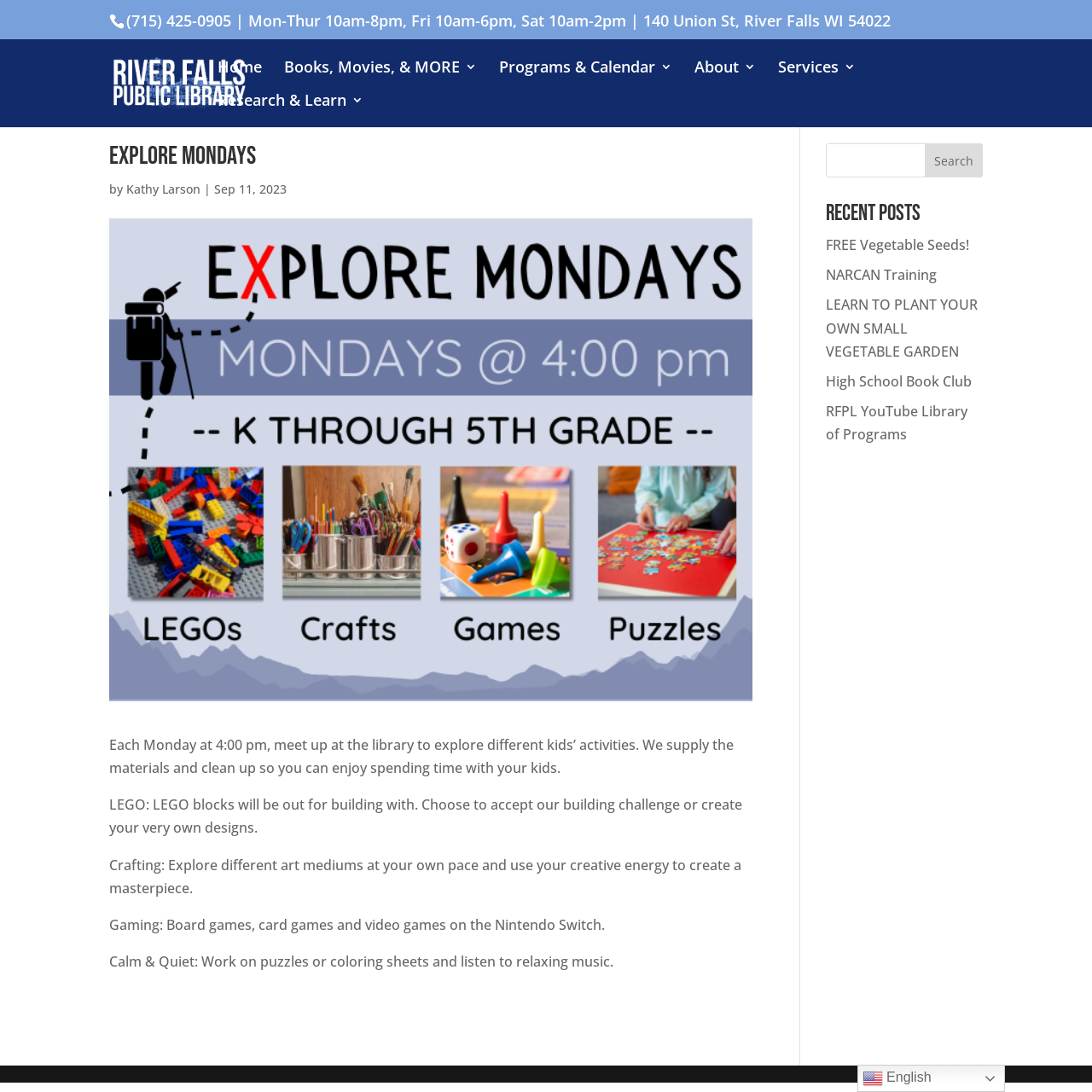What is the phone number of the River Falls Public Library?
Examine the image and give a concise answer in one word or a short phrase.

(715) 425-0905